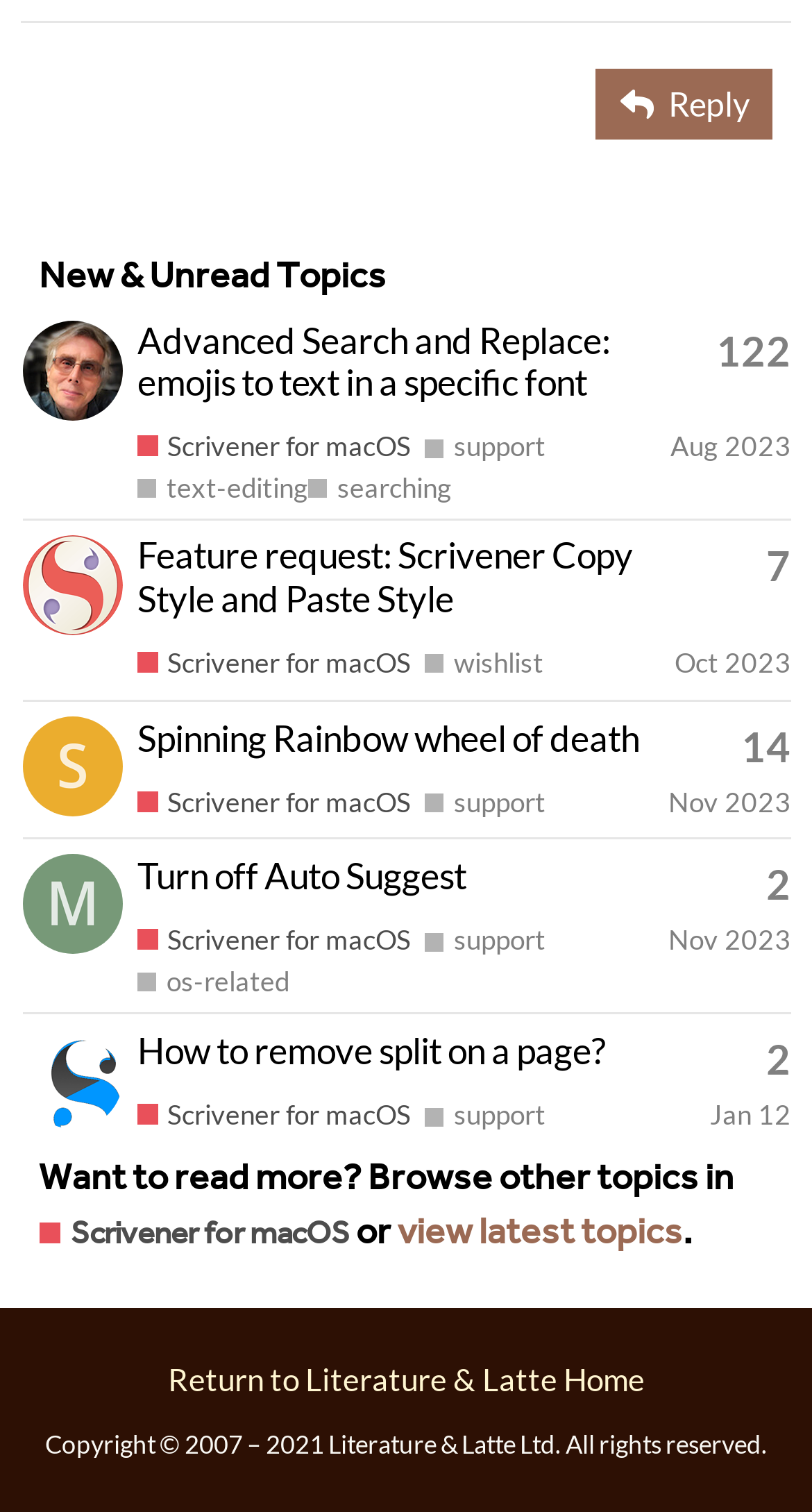Could you specify the bounding box coordinates for the clickable section to complete the following instruction: "Browse topics in Scrivener for macOS"?

[0.048, 0.802, 0.43, 0.834]